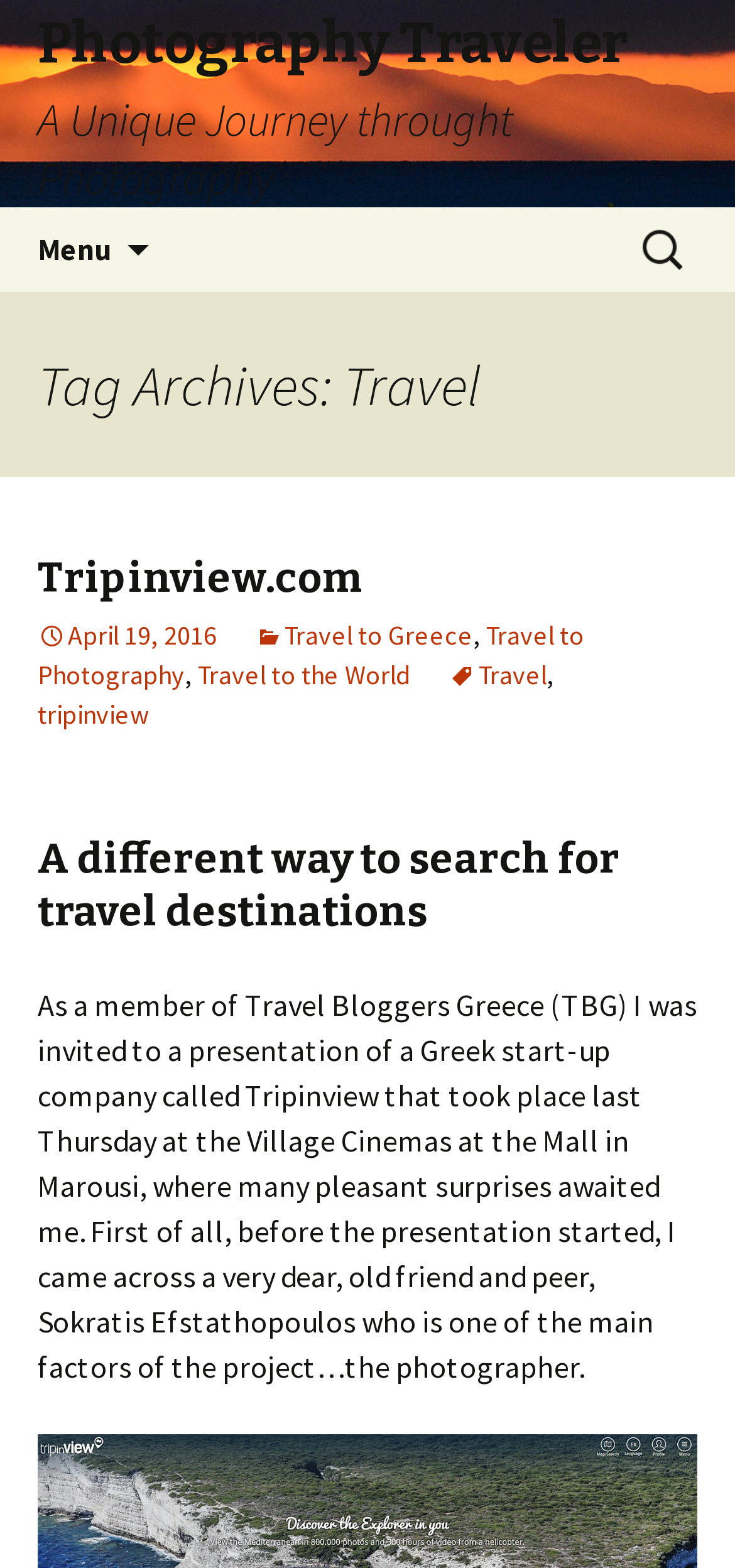Respond concisely with one word or phrase to the following query:
What is the name of the website?

Tripinview.com